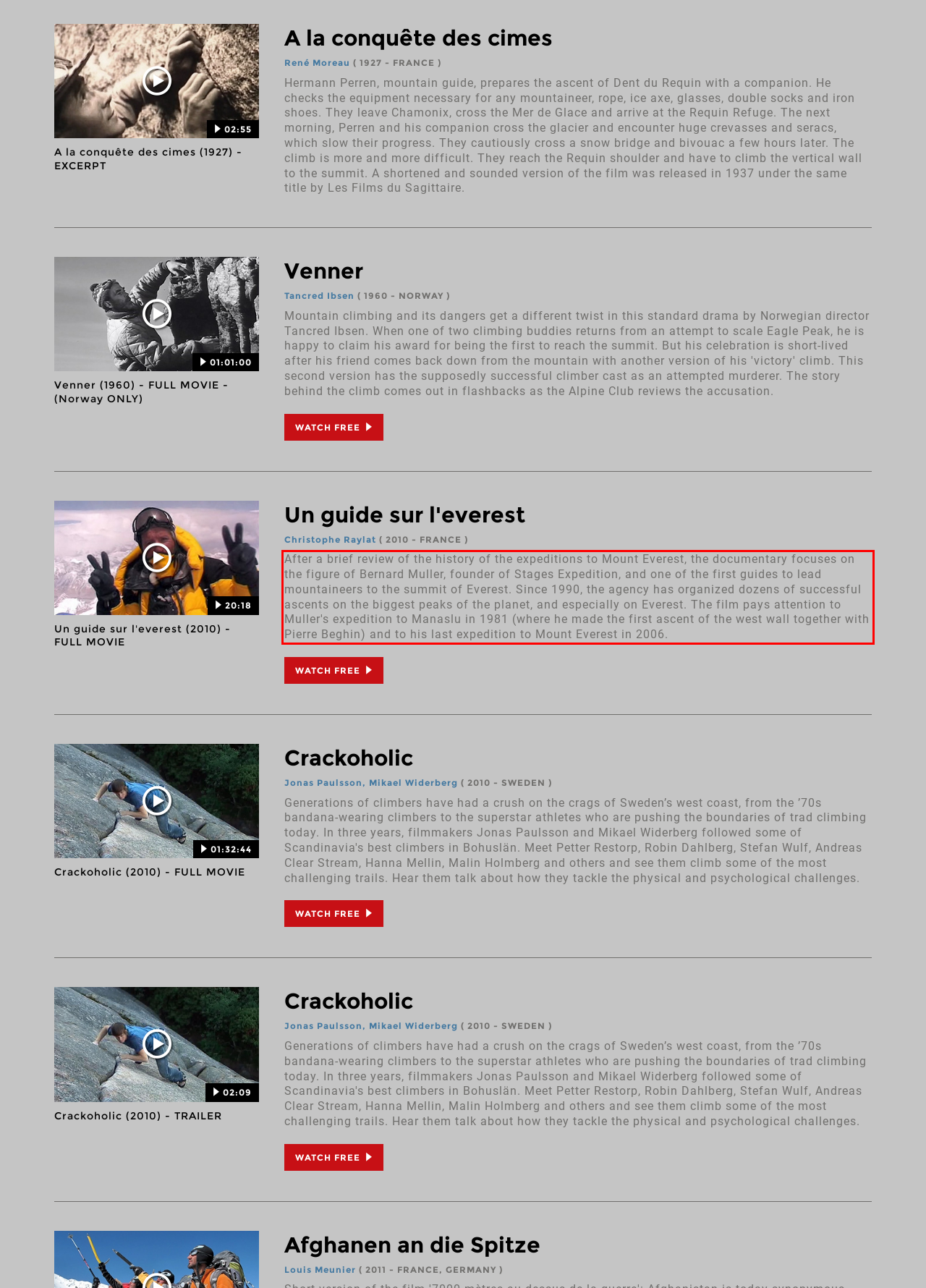Analyze the red bounding box in the provided webpage screenshot and generate the text content contained within.

After a brief review of the history of the expeditions to Mount Everest, the documentary focuses on the figure of Bernard Muller, founder of Stages Expedition, and one of the first guides to lead mountaineers to the summit of Everest. Since 1990, the agency has organized dozens of successful ascents on the biggest peaks of the planet, and especially on Everest. The film pays attention to Muller's expedition to Manaslu in 1981 (where he made the first ascent of the west wall together with Pierre Beghin) and to his last expedition to Mount Everest in 2006.